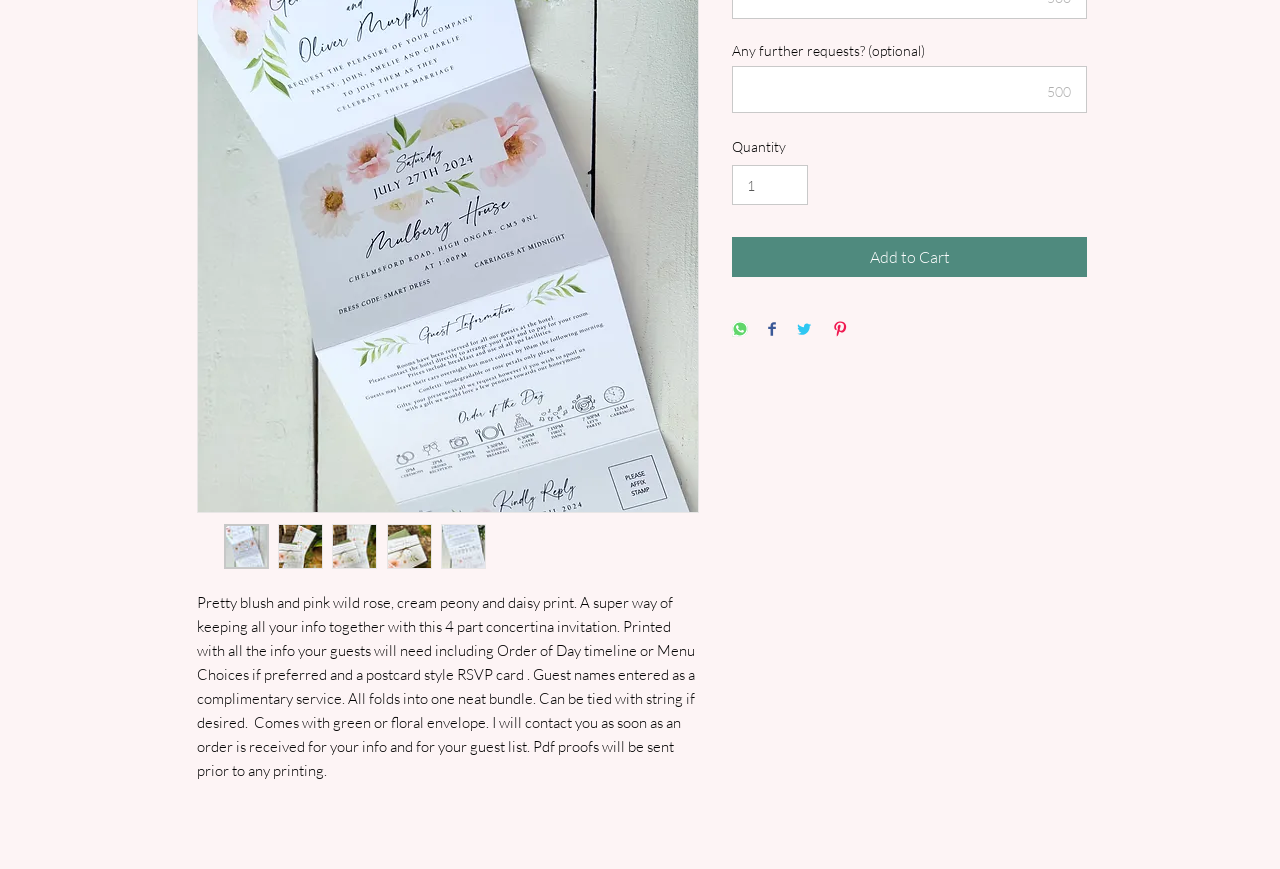Please find the bounding box coordinates of the element that you should click to achieve the following instruction: "Increase the quantity". The coordinates should be presented as four float numbers between 0 and 1: [left, top, right, bottom].

[0.572, 0.19, 0.631, 0.236]